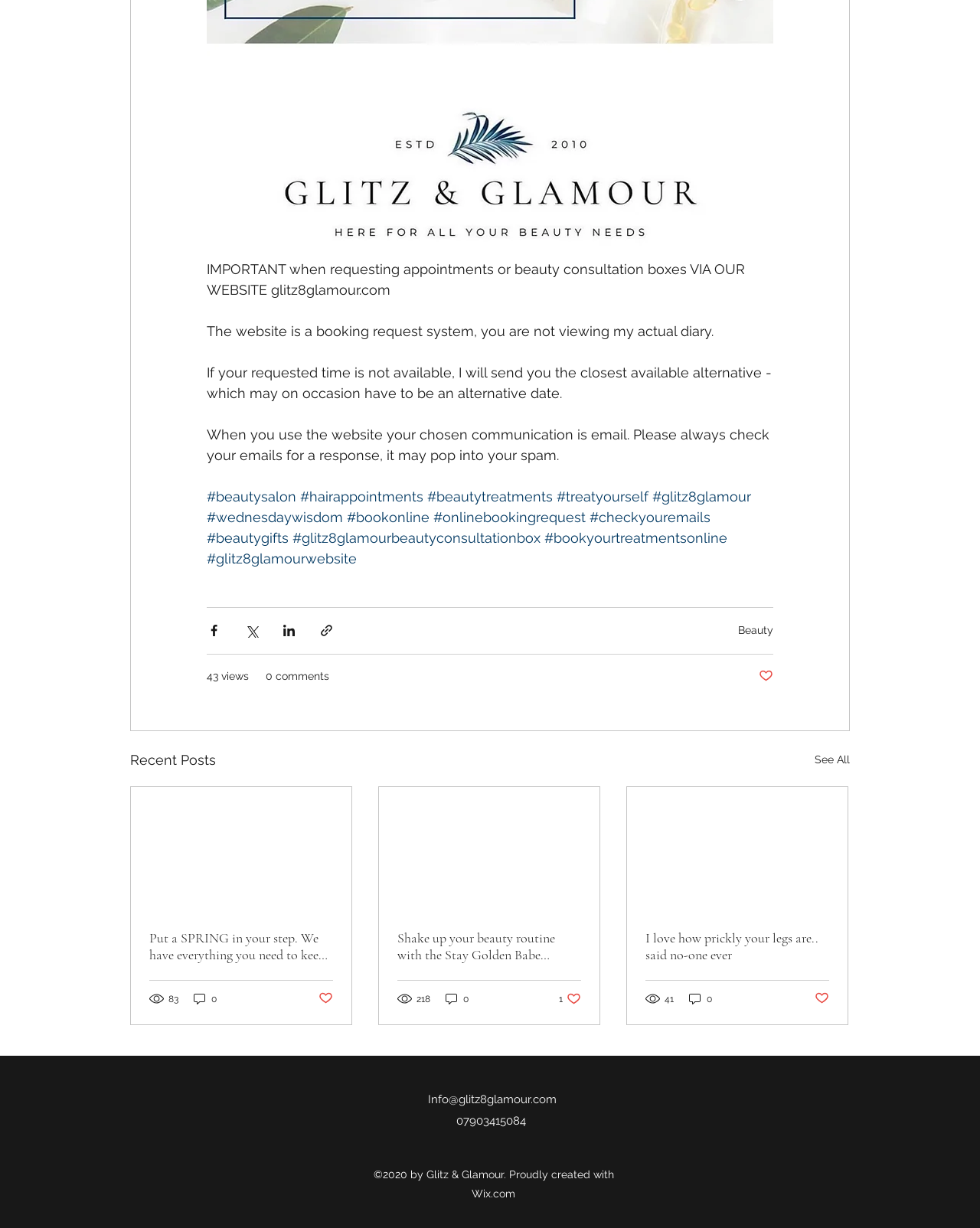Please locate the bounding box coordinates of the element that needs to be clicked to achieve the following instruction: "Click on the 'Book Online' link". The coordinates should be four float numbers between 0 and 1, i.e., [left, top, right, bottom].

[0.354, 0.414, 0.438, 0.428]